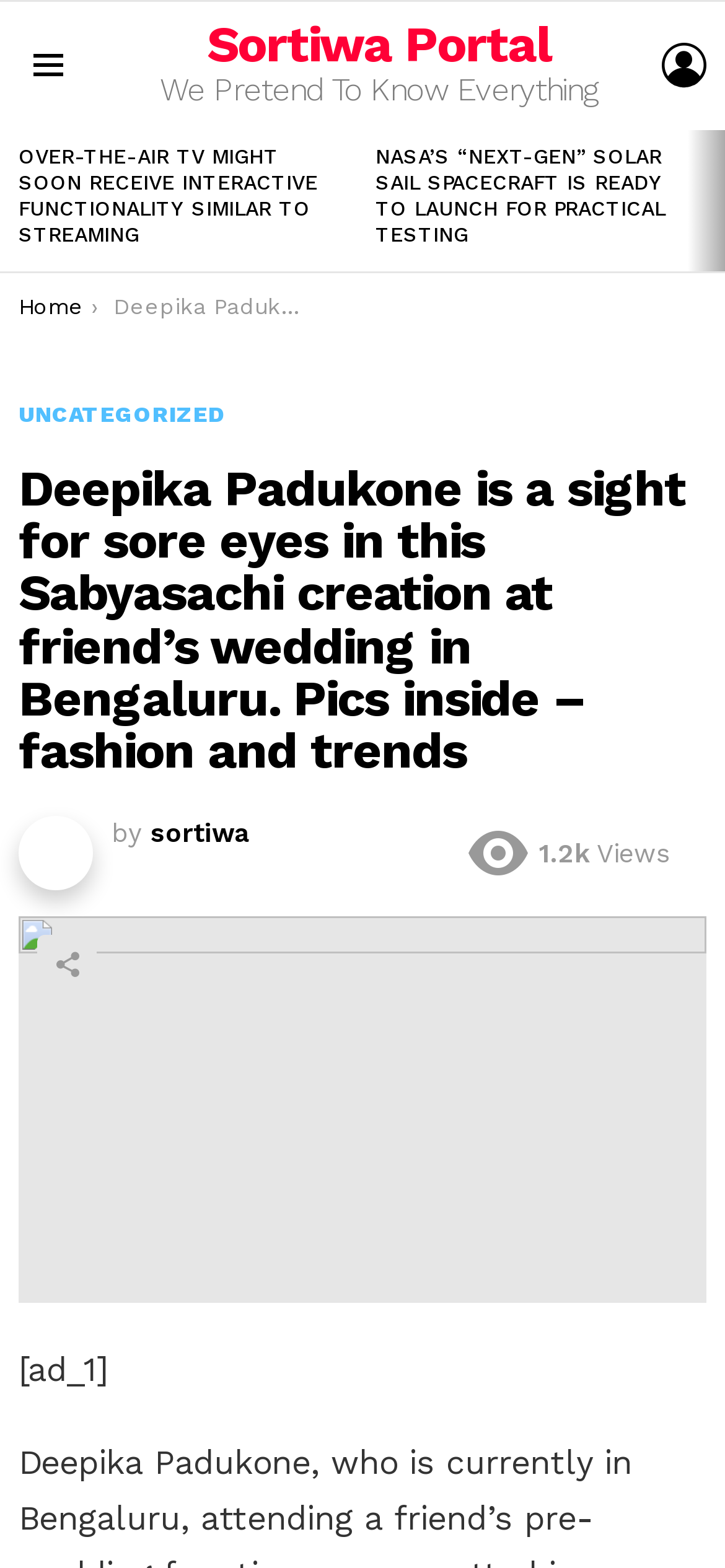Determine the bounding box coordinates for the clickable element to execute this instruction: "Click the button with a caret icon". Provide the coordinates as four float numbers between 0 and 1, i.e., [left, top, right, bottom].

None